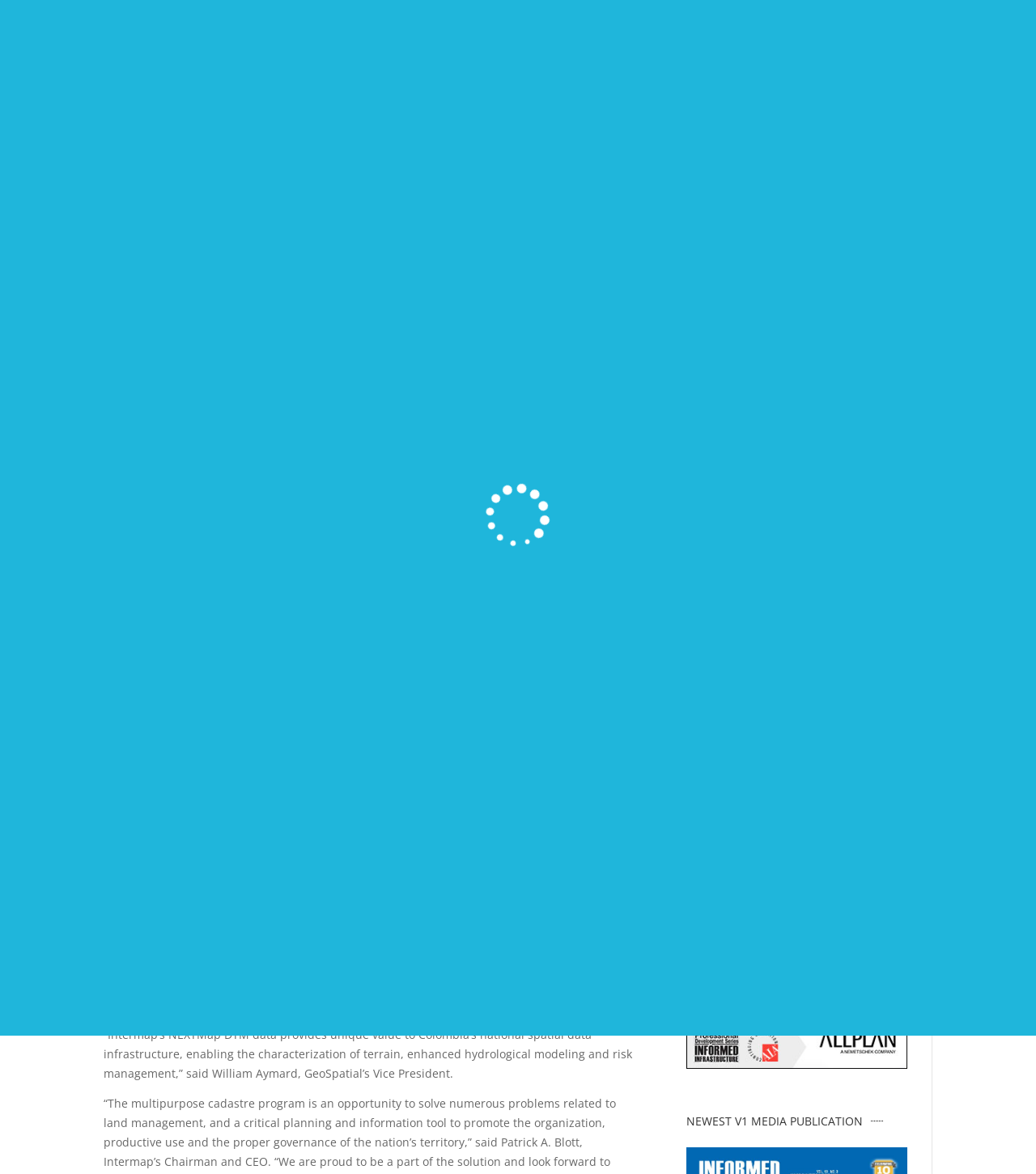Please locate and generate the primary heading on this webpage.

Intermap Wins Two More Contracts for National Mapping Initiative in Colombia